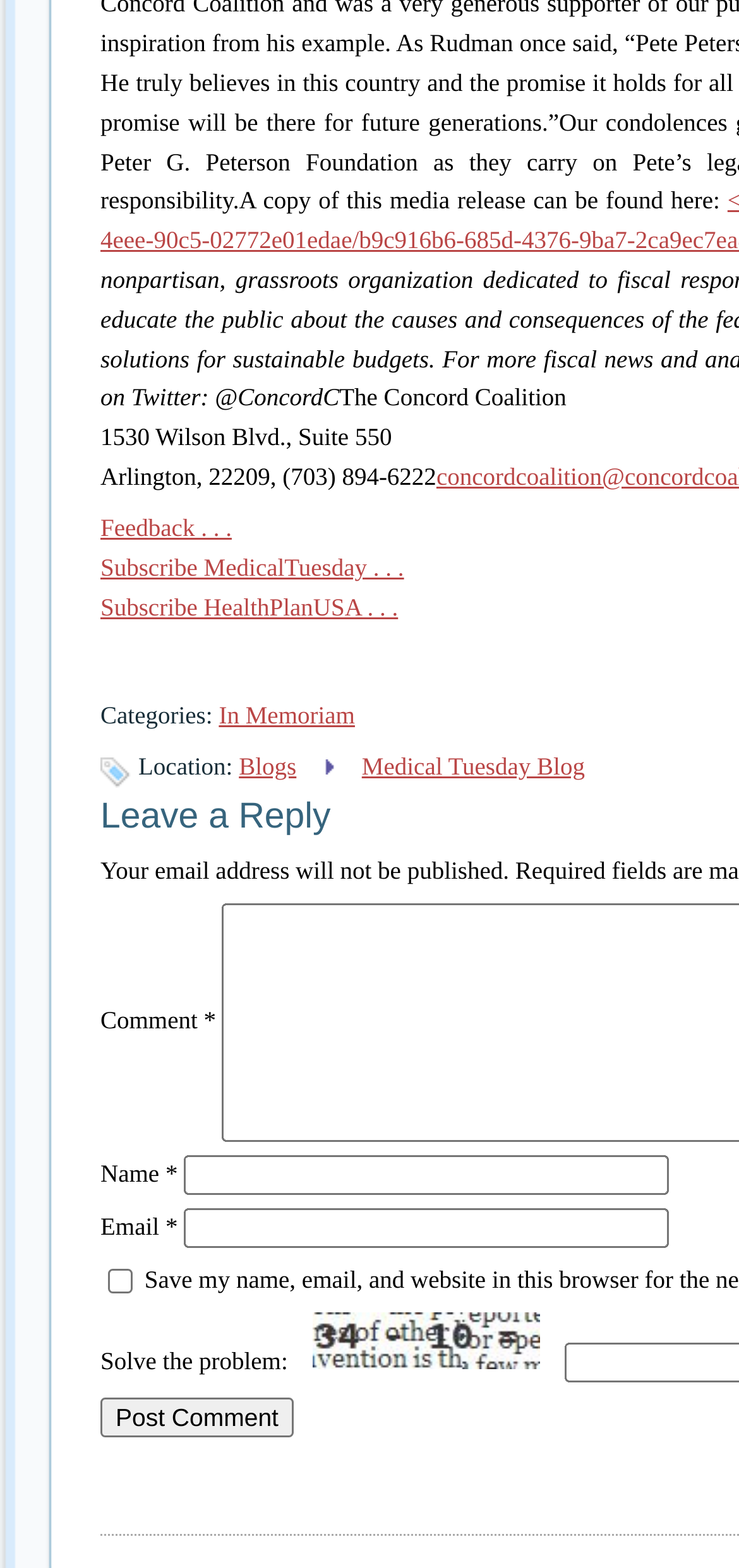What is the purpose of the 'Post Comment' button?
Based on the image, answer the question in a detailed manner.

The 'Post Comment' button is located at the bottom of the webpage, below the comment input fields. Its purpose is to submit the user's comment for posting on the webpage.